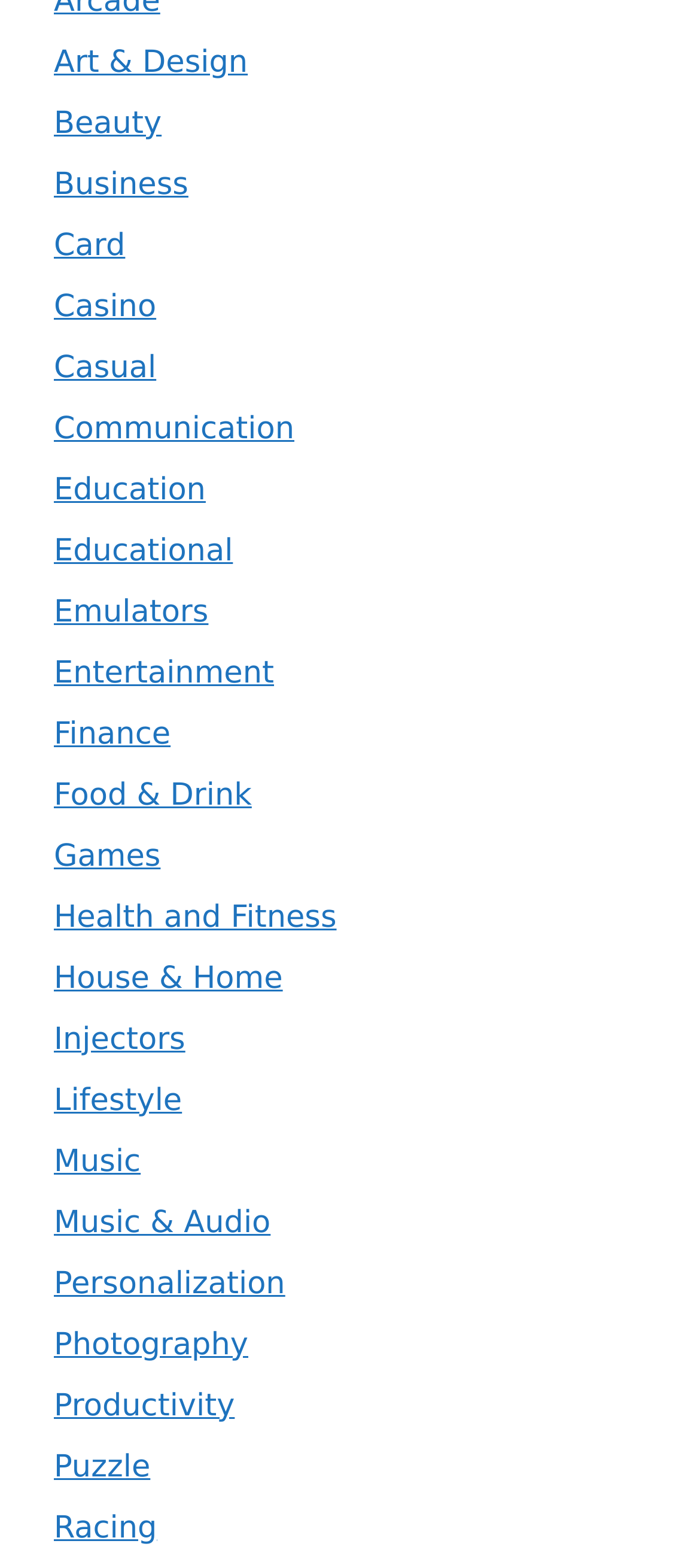Please specify the bounding box coordinates in the format (top-left x, top-left y, bottom-right x, bottom-right y), with all values as floating point numbers between 0 and 1. Identify the bounding box of the UI element described by: Art & Design

[0.077, 0.028, 0.354, 0.051]